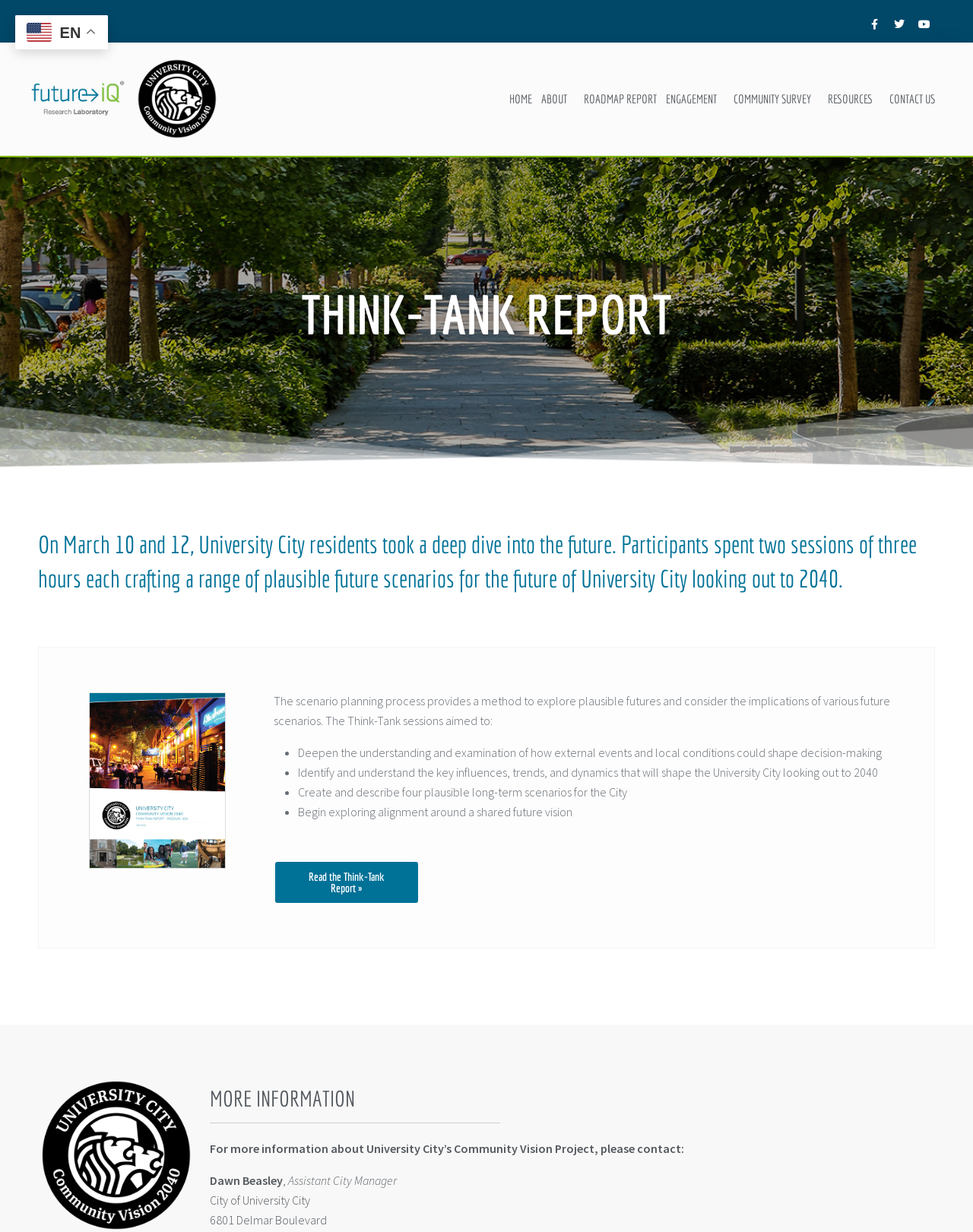Determine the bounding box coordinates for the UI element described. Format the coordinates as (top-left x, top-left y, bottom-right x, bottom-right y) and ensure all values are between 0 and 1. Element description: Israel's Exodus & Chronology

None